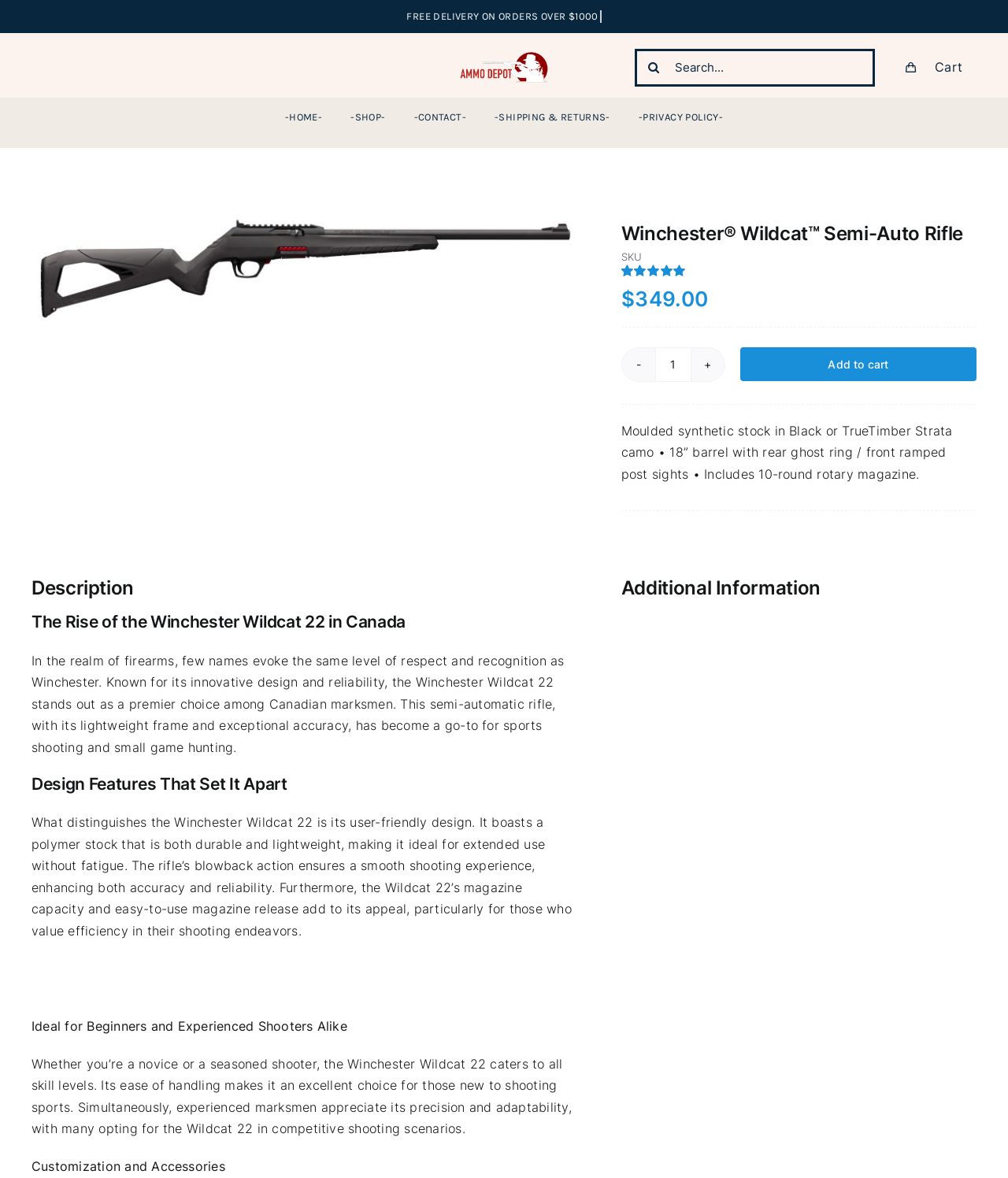Provide the bounding box coordinates of the HTML element this sentence describes: "-Shipping & Returns-". The bounding box coordinates consist of four float numbers between 0 and 1, i.e., [left, top, right, bottom].

[0.491, 0.092, 0.605, 0.108]